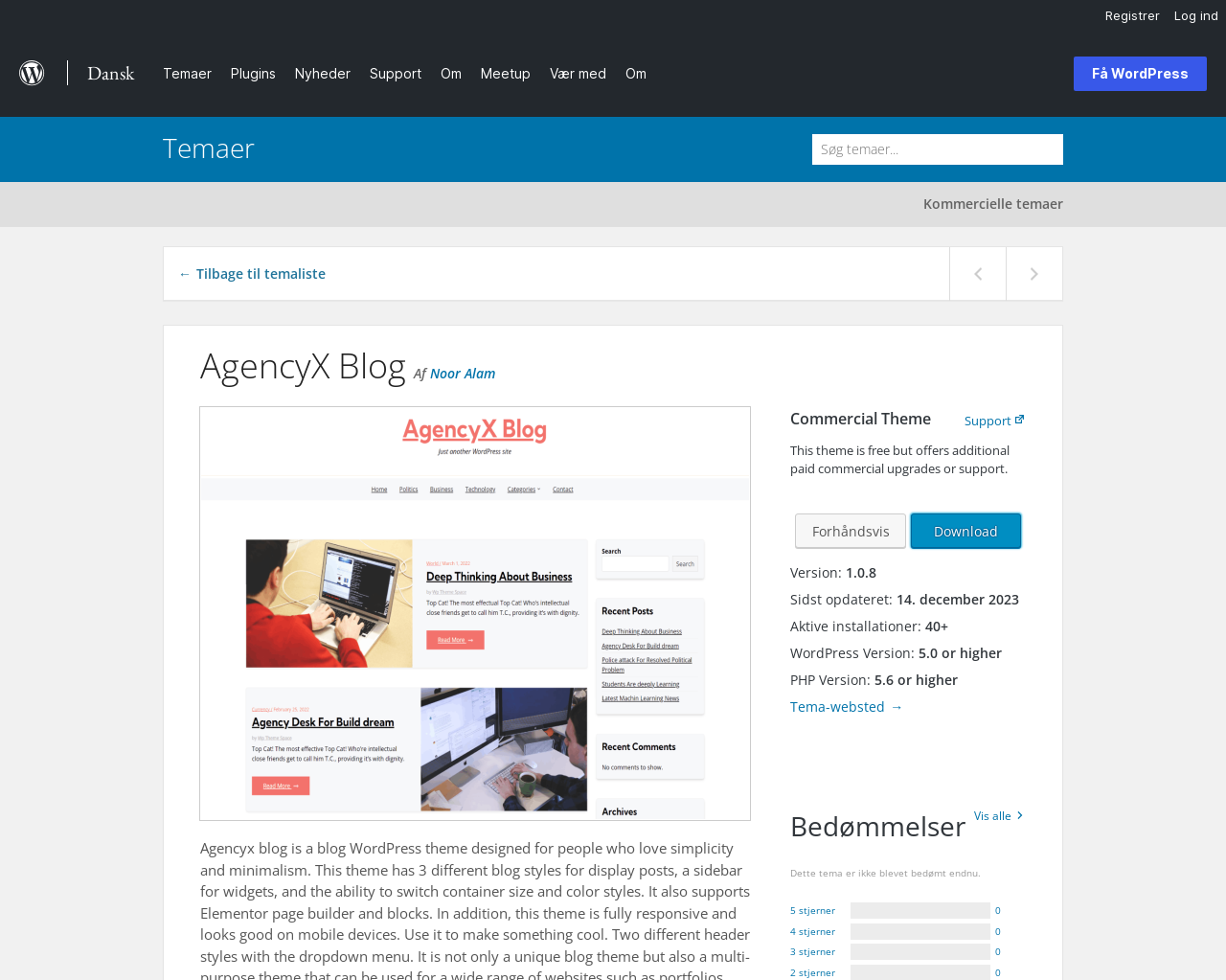Specify the bounding box coordinates (top-left x, top-left y, bottom-right x, bottom-right y) of the UI element in the screenshot that matches this description: Support

[0.294, 0.031, 0.352, 0.115]